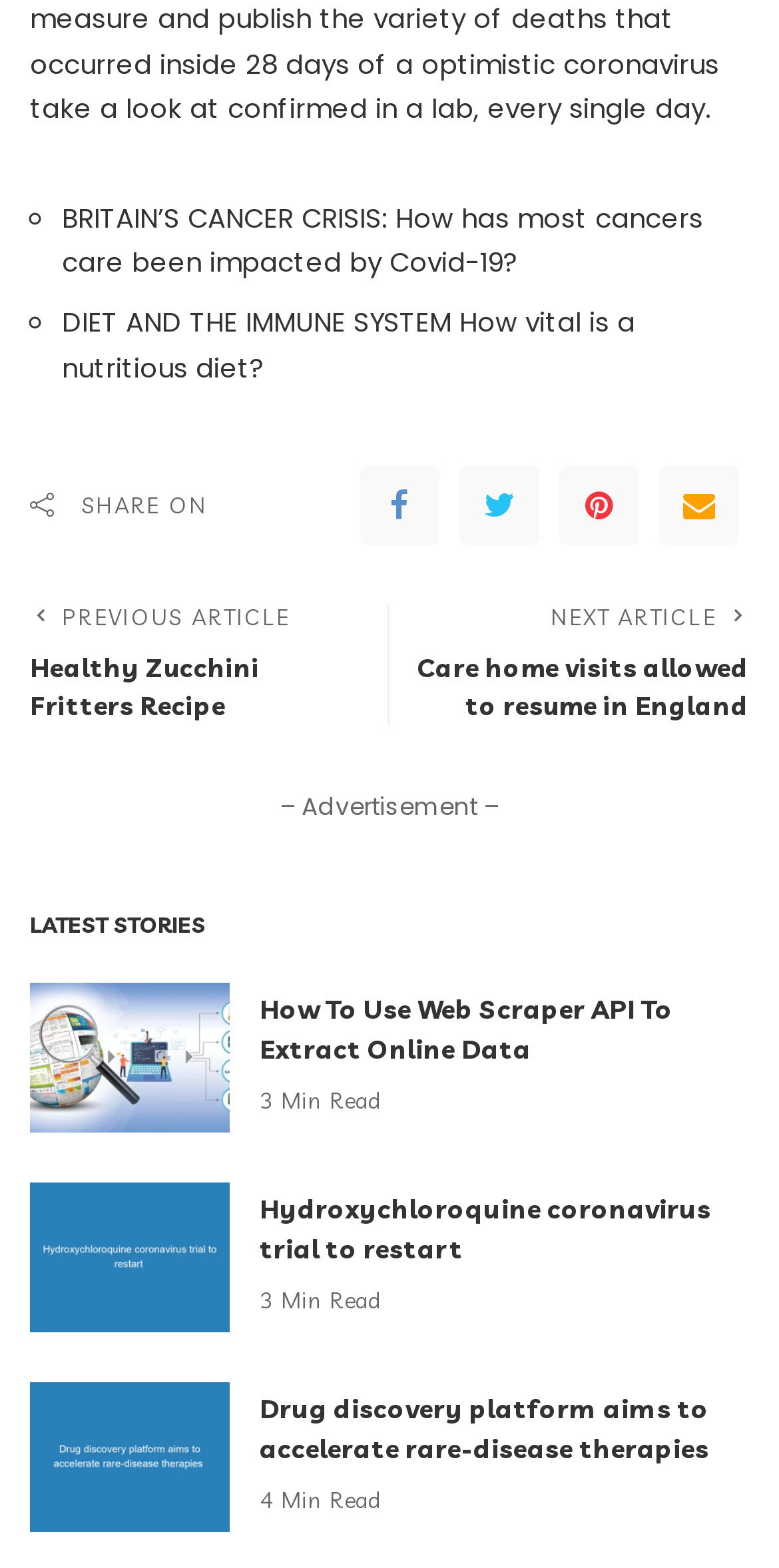Please identify the bounding box coordinates of the element that needs to be clicked to execute the following command: "Read about hydroxychloroquine coronavirus trial". Provide the bounding box using four float numbers between 0 and 1, formatted as [left, top, right, bottom].

[0.038, 0.754, 0.295, 0.85]